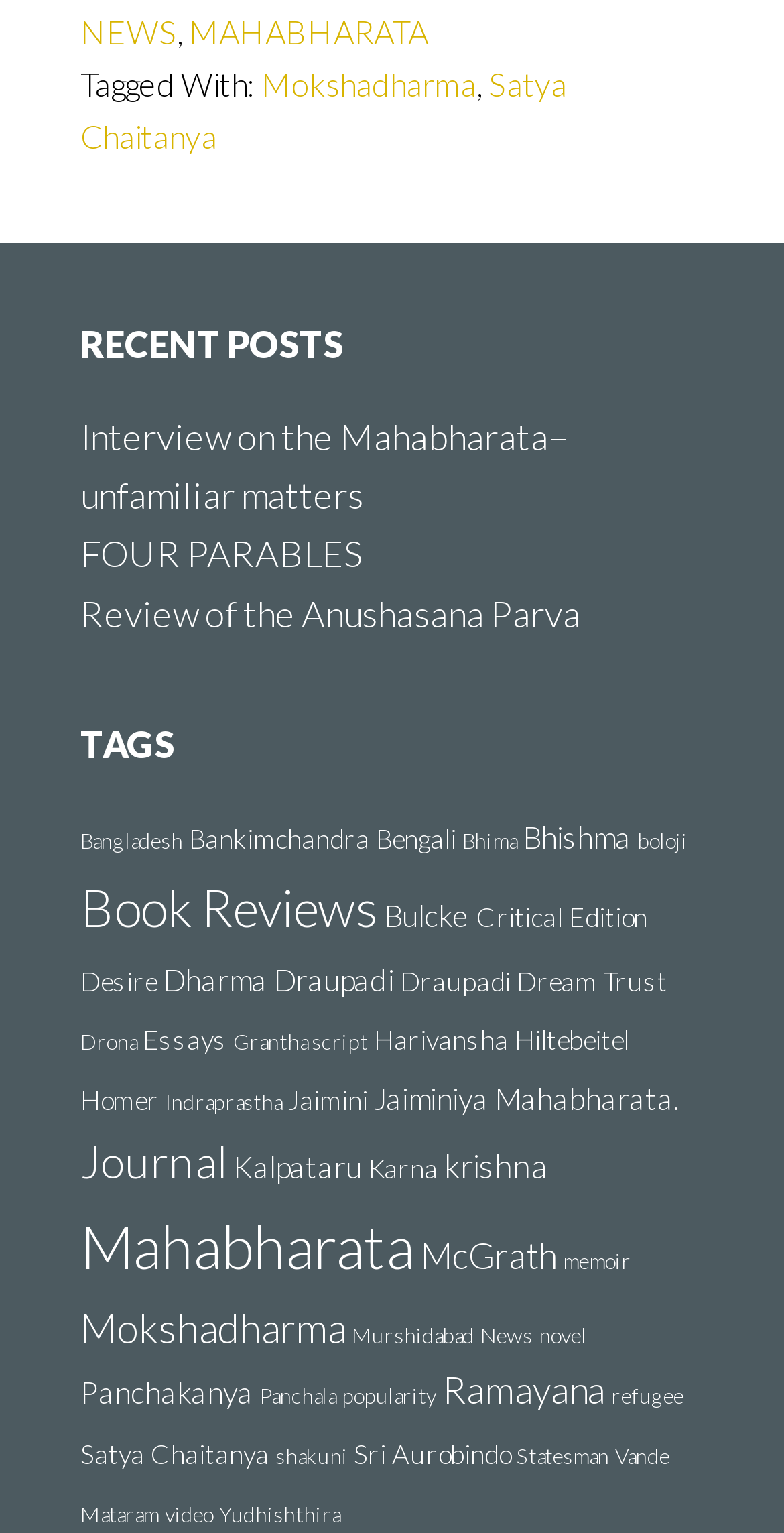Provide the bounding box coordinates for the area that should be clicked to complete the instruction: "Click on the 'MAHABHARATA' link".

[0.241, 0.008, 0.546, 0.033]